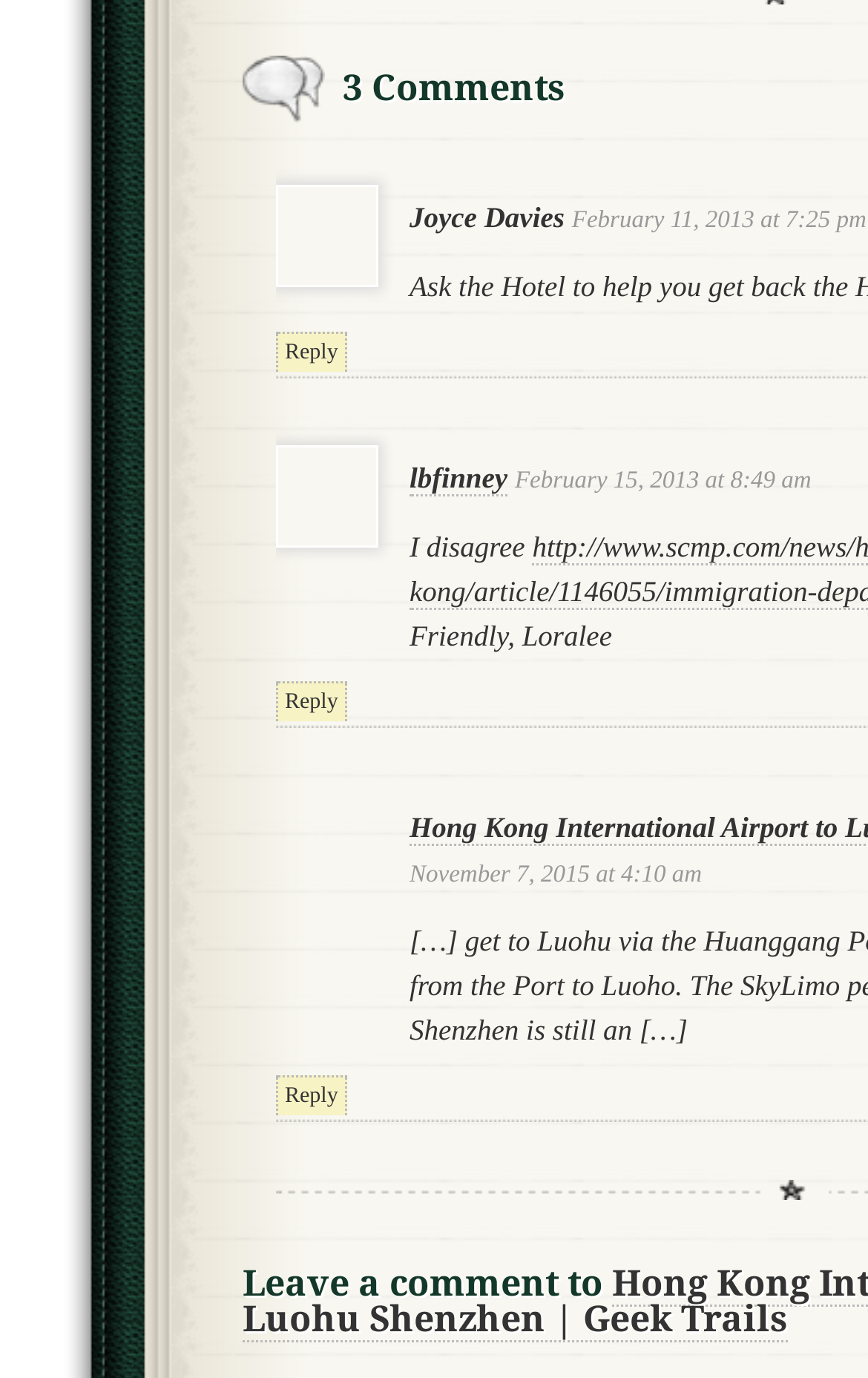Predict the bounding box of the UI element based on the description: "aria-label="Toggle navigation"". The coordinates should be four float numbers between 0 and 1, formatted as [left, top, right, bottom].

None